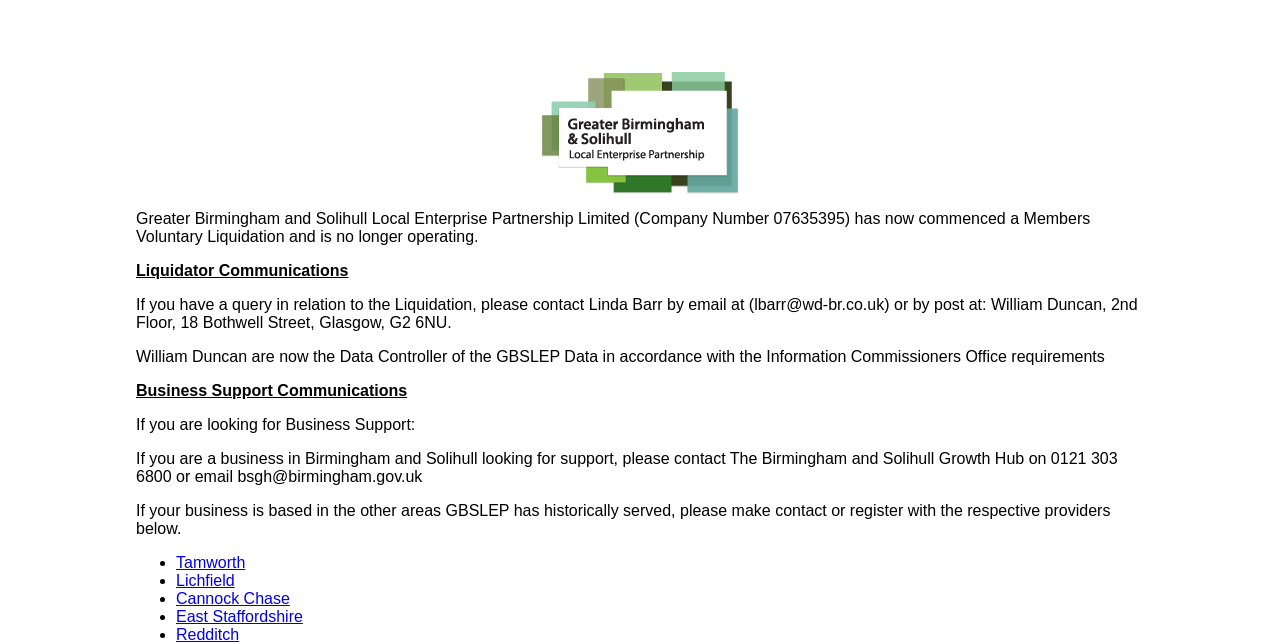Given the element description, predict the bounding box coordinates in the format (top-left x, top-left y, bottom-right x, bottom-right y), using floating point numbers between 0 and 1: East Staffordshire

[0.138, 0.947, 0.237, 0.974]